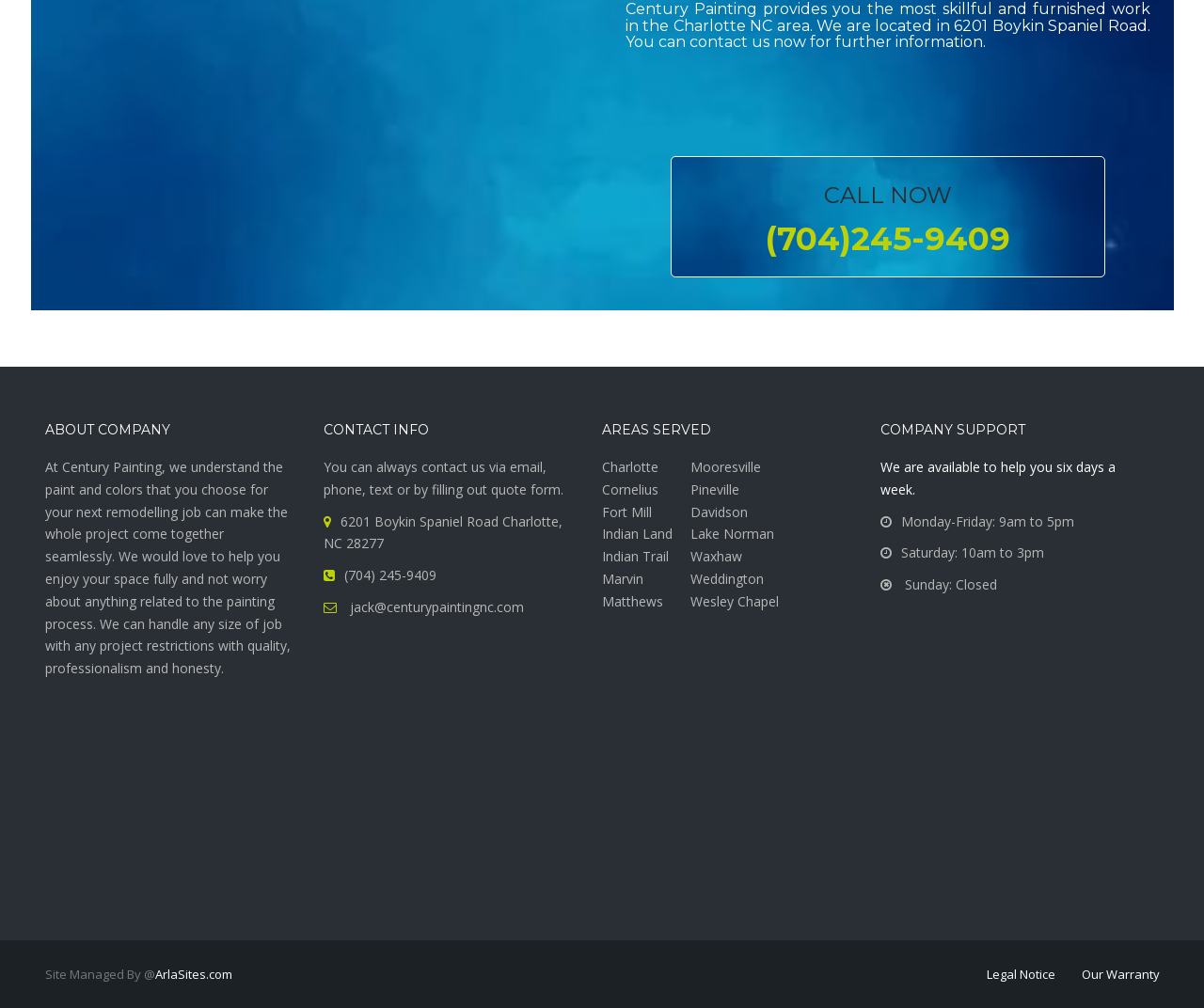Identify the bounding box coordinates of the region that should be clicked to execute the following instruction: "Learn more about the company's areas served".

[0.5, 0.452, 0.559, 0.475]